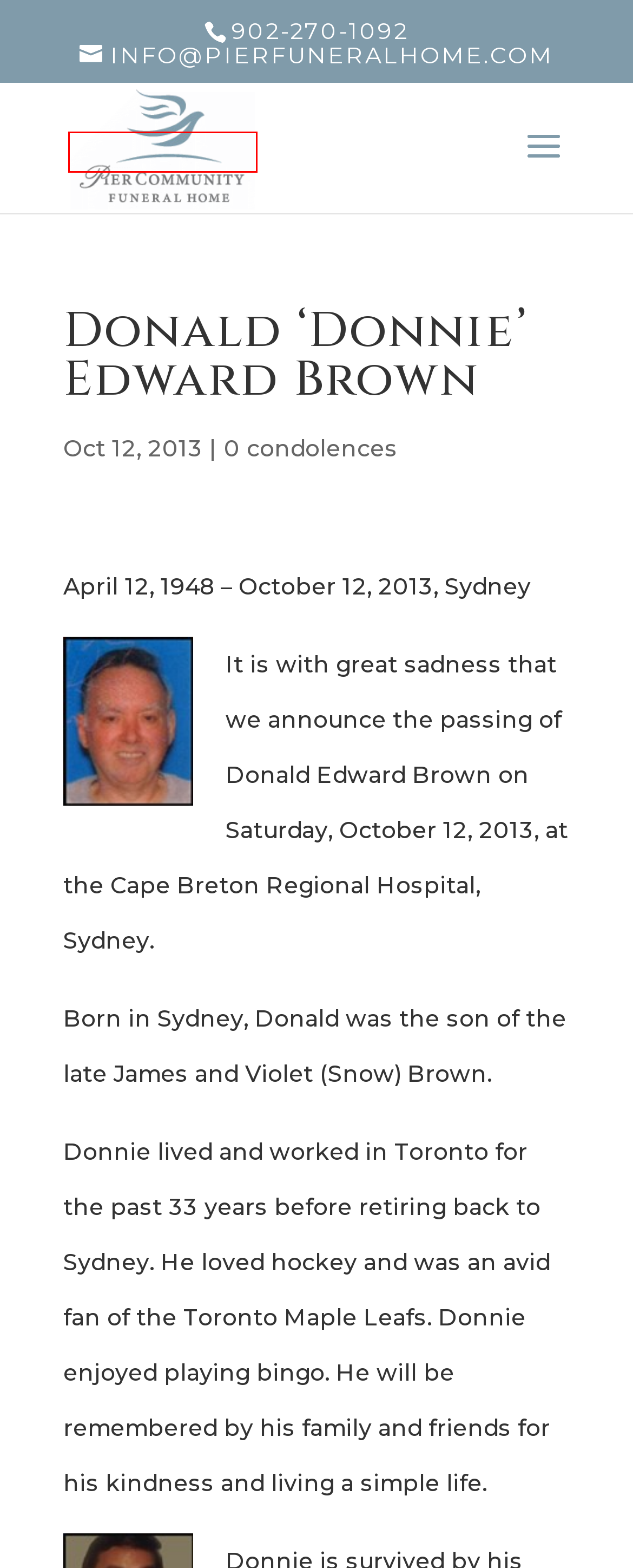You have a screenshot of a webpage where a red bounding box highlights a specific UI element. Identify the description that best matches the resulting webpage after the highlighted element is clicked. The choices are:
A. Funeral Home Services | Cape Breton | Pier Community Funeral Home
B. Condolences | Monuments | Cape Breton | Pier Community Funeral Home
C. Pier Community Funeral Home, Sydney, NS | Funeral Home Services
D. MACKENZIE, Scott Kenneth - Pier Community Funeral Home
E. SAMPSON, Mary Rose - Pier Community Funeral Home
F. Grief Support Sydney, NS | Pier Community Funeral Home
G. PRIOR, Peter David - Pier Community Funeral Home
H. Funeral Home Services | Whitney Pier, Sydney | Pier Community Funeral Home

H